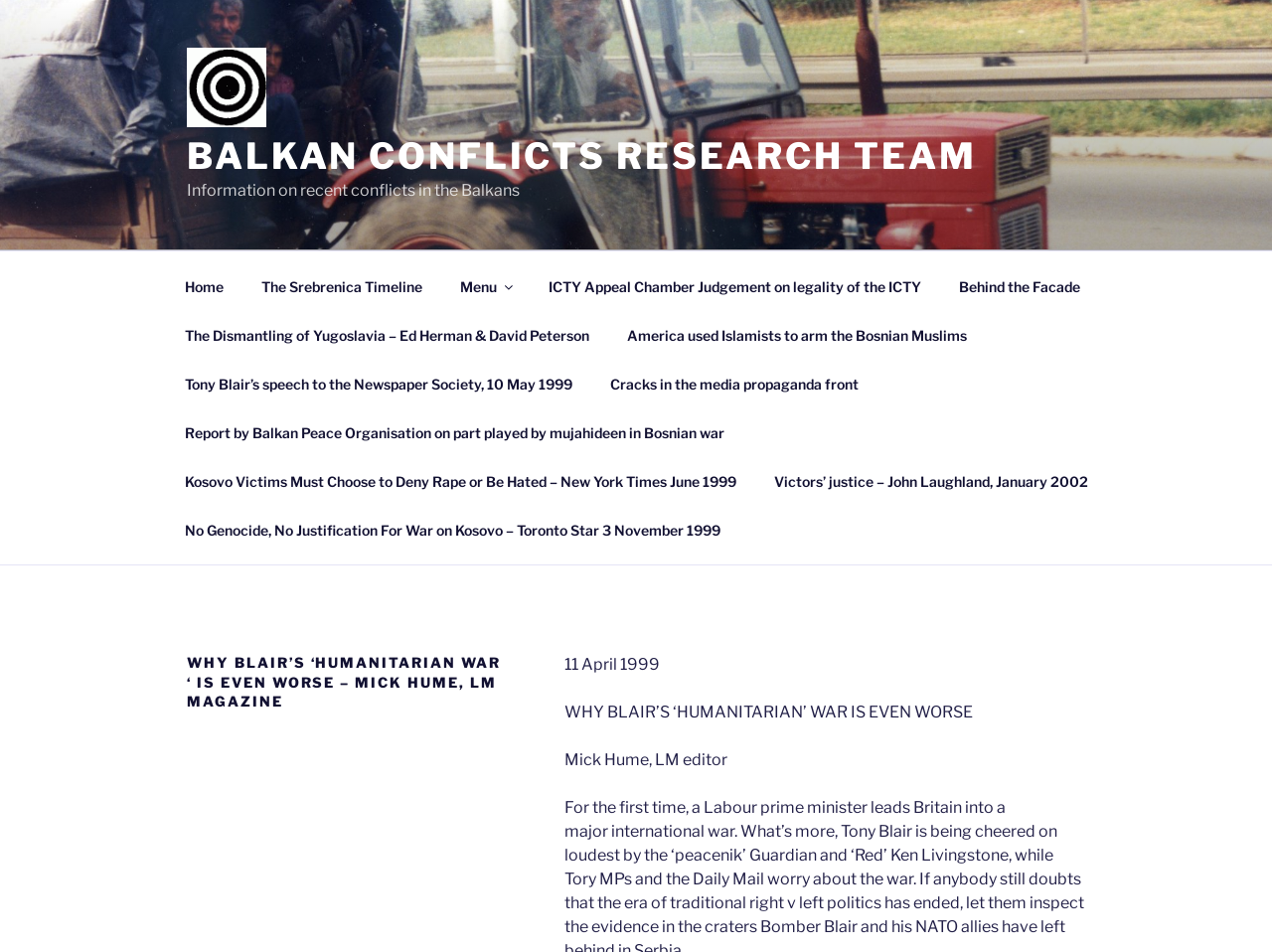Identify the bounding box coordinates of the clickable region required to complete the instruction: "Visit the 'The Srebrenica Timeline' page". The coordinates should be given as four float numbers within the range of 0 and 1, i.e., [left, top, right, bottom].

[0.191, 0.275, 0.345, 0.326]